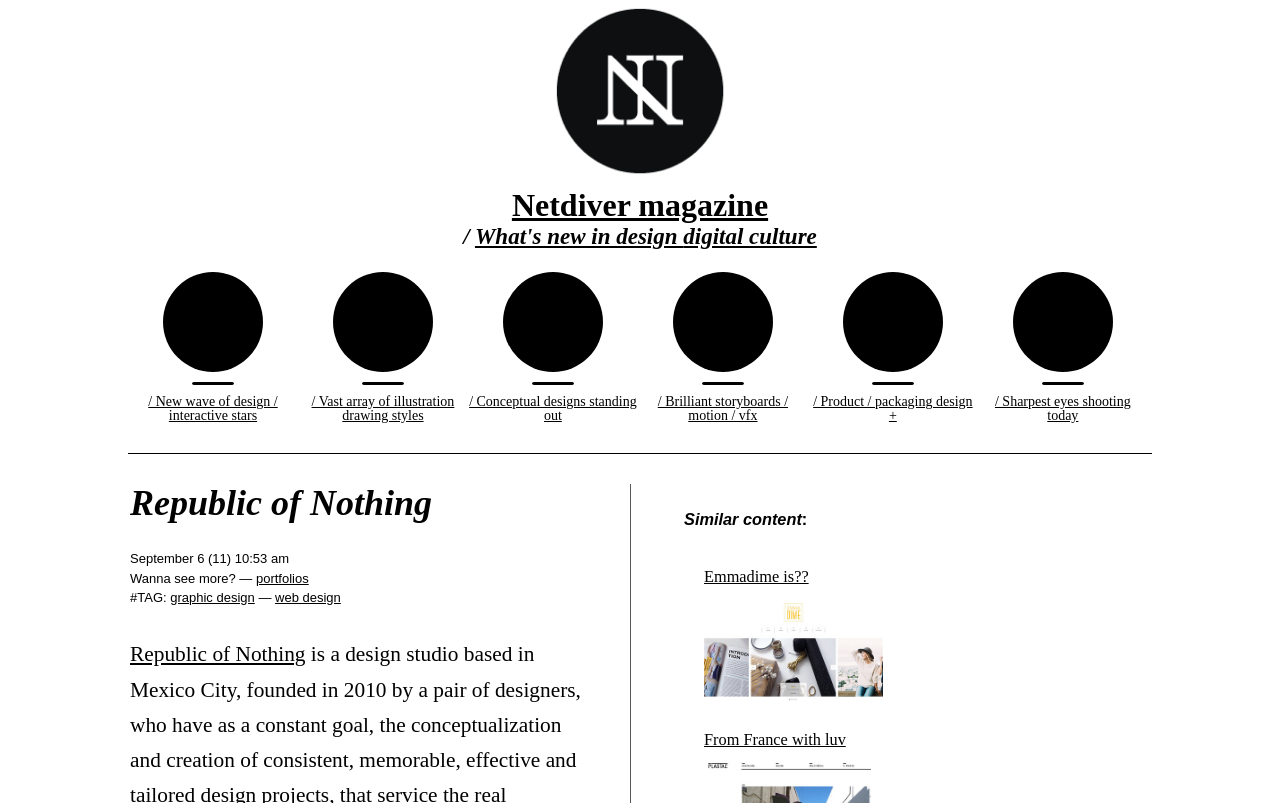Using the format (top-left x, top-left y, bottom-right x, bottom-right y), and given the element description, identify the bounding box coordinates within the screenshot: From France with luv

[0.55, 0.905, 0.68, 0.938]